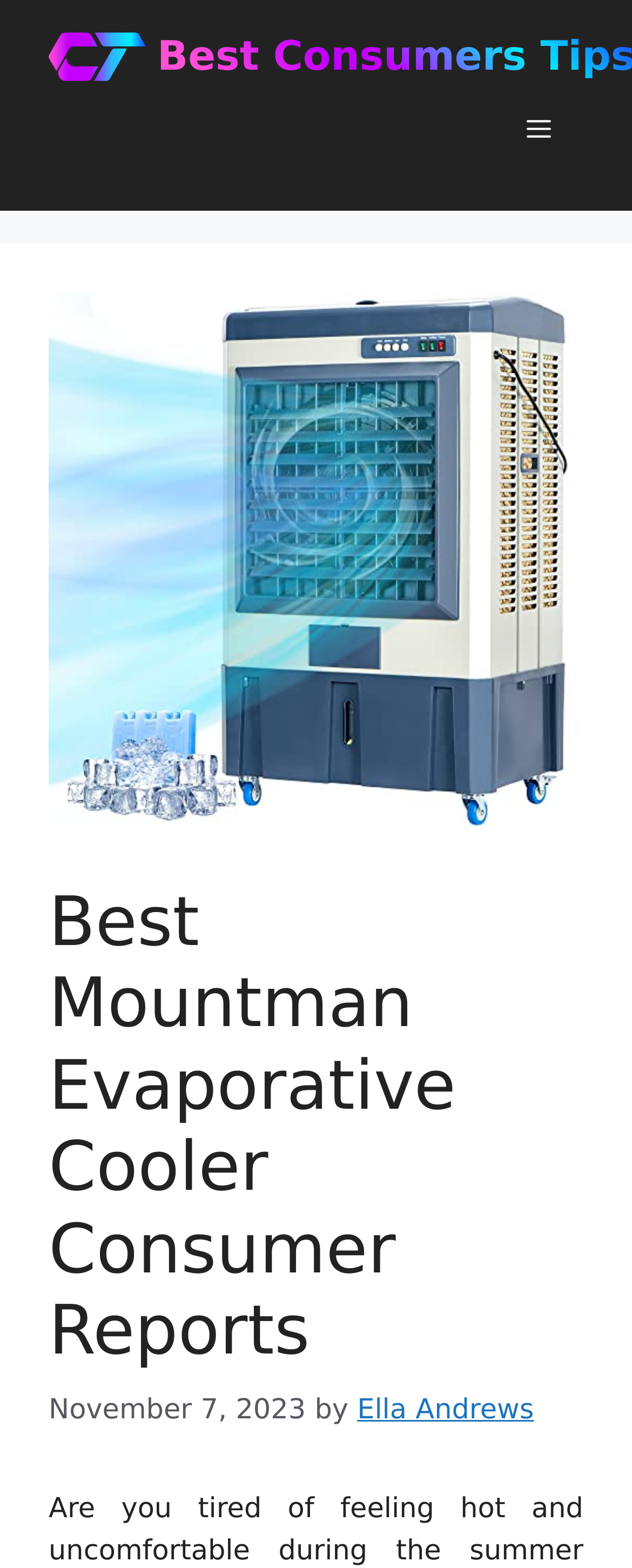Given the webpage screenshot, identify the bounding box of the UI element that matches this description: "« First".

None